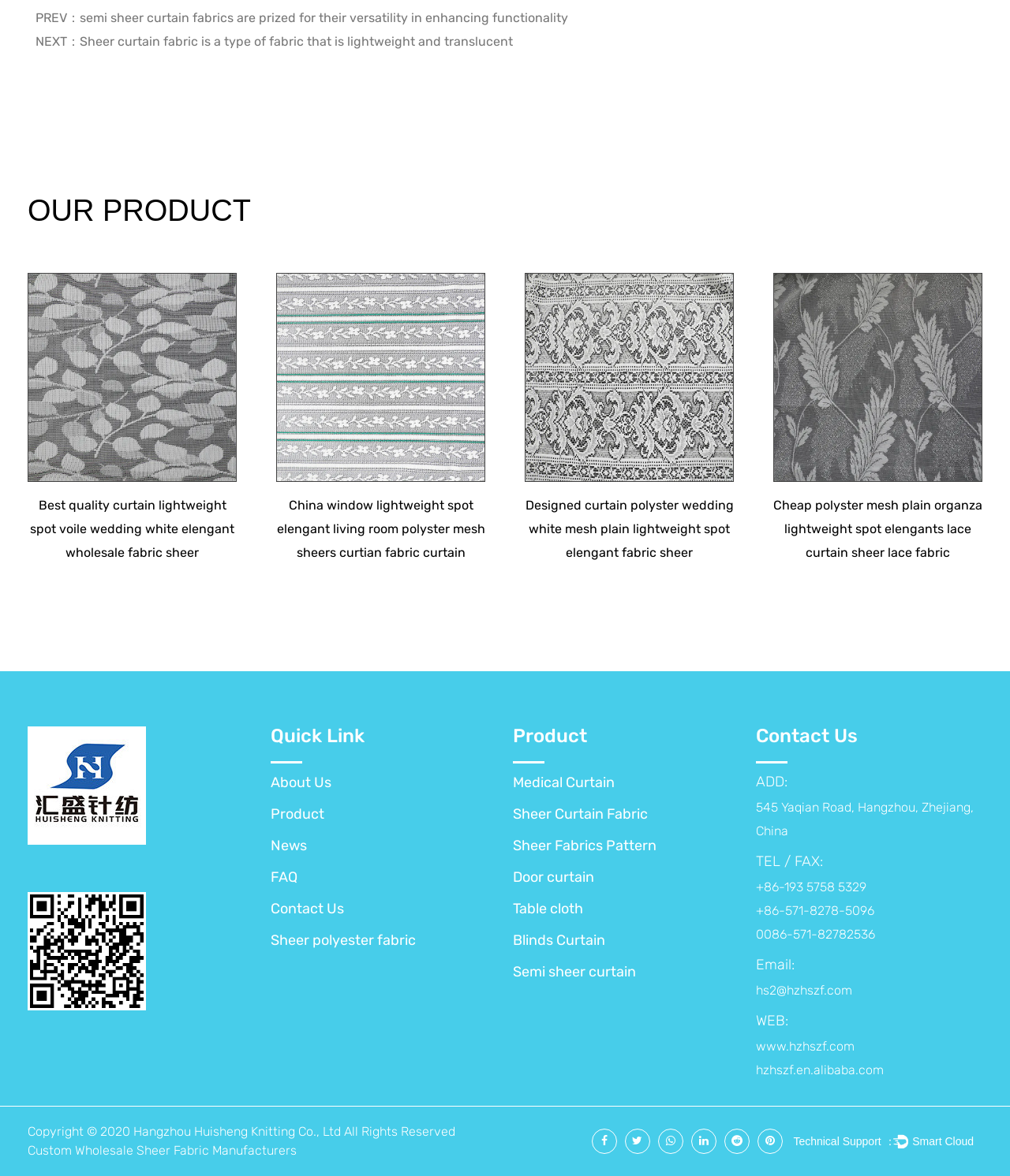Please respond in a single word or phrase: 
What is the company's website?

www.hzhszf.com